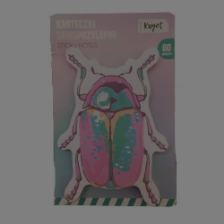Describe in detail everything you see in the image.

The image features a colorful and creatively designed pack of sticky notes shaped like a beetle. The vibrant colors, including pink, blue, and green, give it a lively appearance. The packaging, labeled "Karteczki samoprzylepne" (Sticky Notes), indicates that there are 80 sheets included. The background is subtly blended with pastel shades, enhancing the cheerful aesthetic. The design appeals to both functionality and artistry, making it a great addition to any study or workspace.